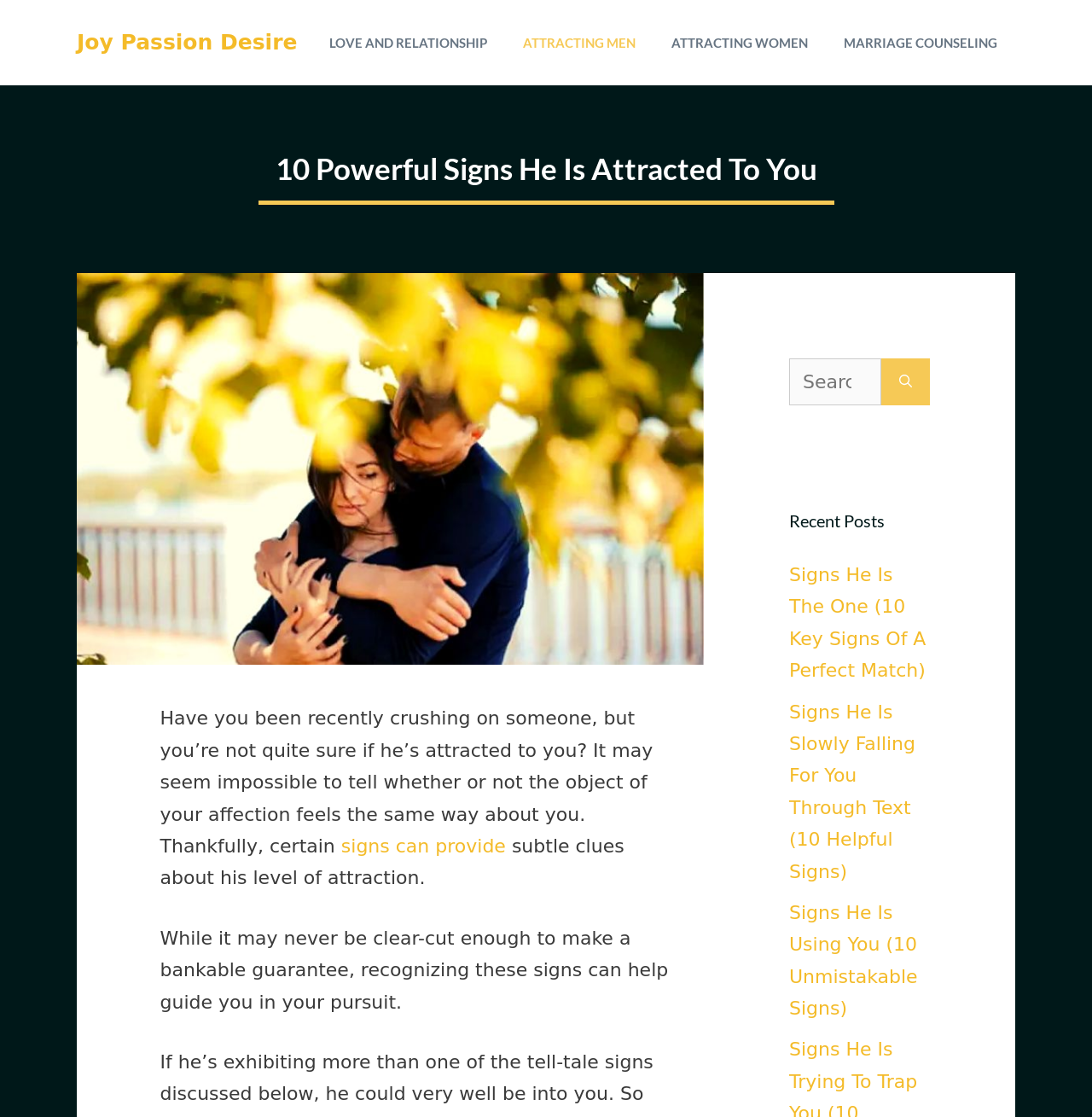Provide an in-depth caption for the contents of the webpage.

The webpage is about recognizing signs of attraction, specifically focusing on men's behavior. At the top, there is a navigation bar with five links: "Joy Passion Desire", "LOVE AND RELATIONSHIP", "ATTRACTING MEN", "ATTRACTING WOMEN", and "MARRIAGE COUNSELING". 

Below the navigation bar, there is a heading "10 Powerful Signs He Is Attracted To You" accompanied by an image related to the topic. The main content starts with a paragraph discussing the uncertainty of knowing if someone is attracted to you, followed by a link "signs can provide" and a continuation of the text explaining that recognizing certain signs can help guide one's pursuit.

On the right side of the page, there is a complementary section with a search box and a "Search" button, allowing users to search for specific topics. Below the search box, there is a heading "Recent Posts" with three links to related articles: "Signs He Is The One (10 Key Signs Of A Perfect Match)", "Signs He Is Slowly Falling For You Through Text (10 Helpful Signs)", and "Signs He Is Using You (10 Unmistakable Signs)".